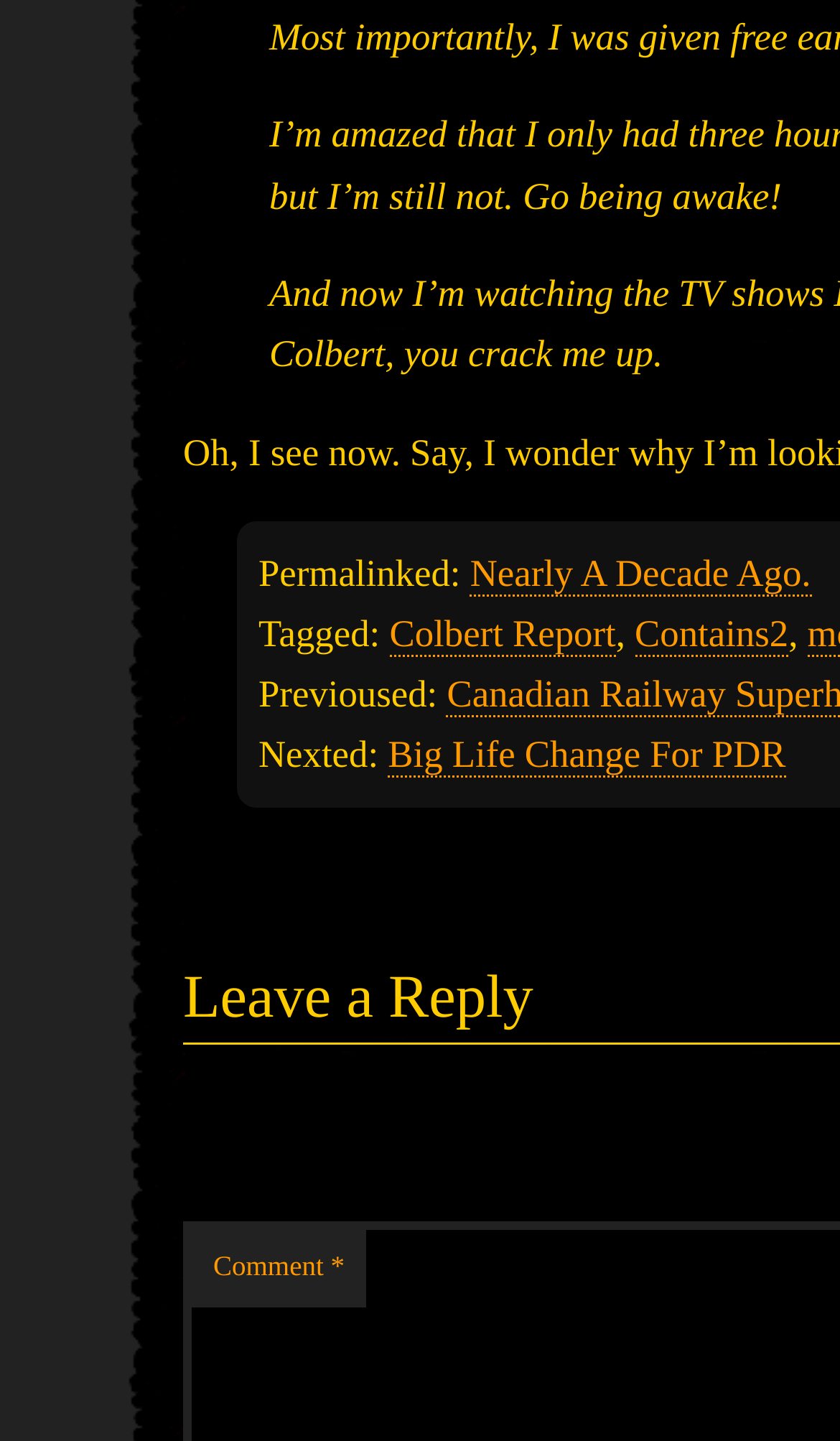Please answer the following question as detailed as possible based on the image: 
What is the permalinked title?

The permalinked title can be found in the top section of the webpage, where it says 'Permalinked:' followed by a link with the title 'Nearly A Decade Ago'.